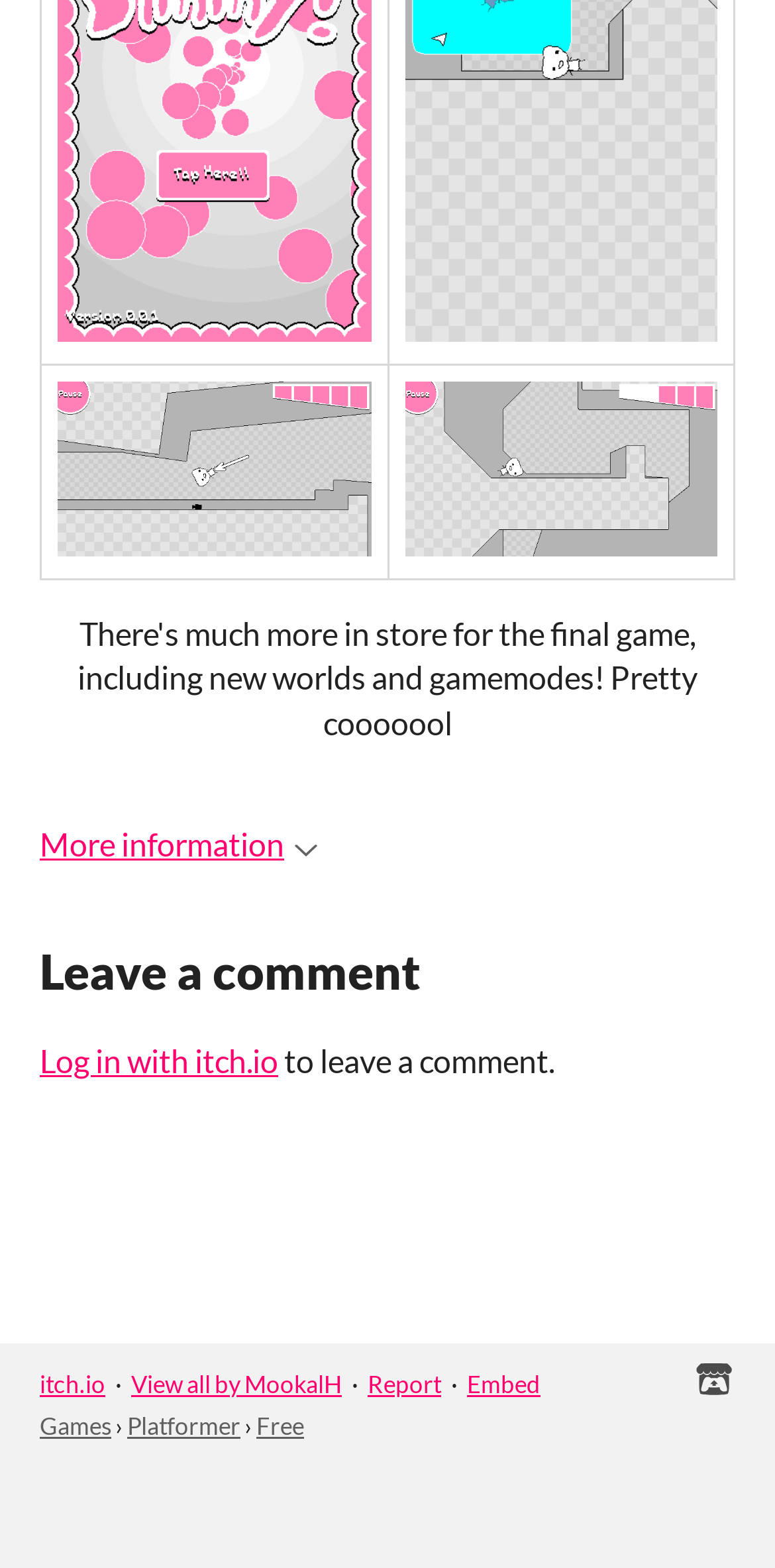Determine the bounding box coordinates of the element's region needed to click to follow the instruction: "Leave a comment". Provide these coordinates as four float numbers between 0 and 1, formatted as [left, top, right, bottom].

[0.051, 0.601, 0.949, 0.638]